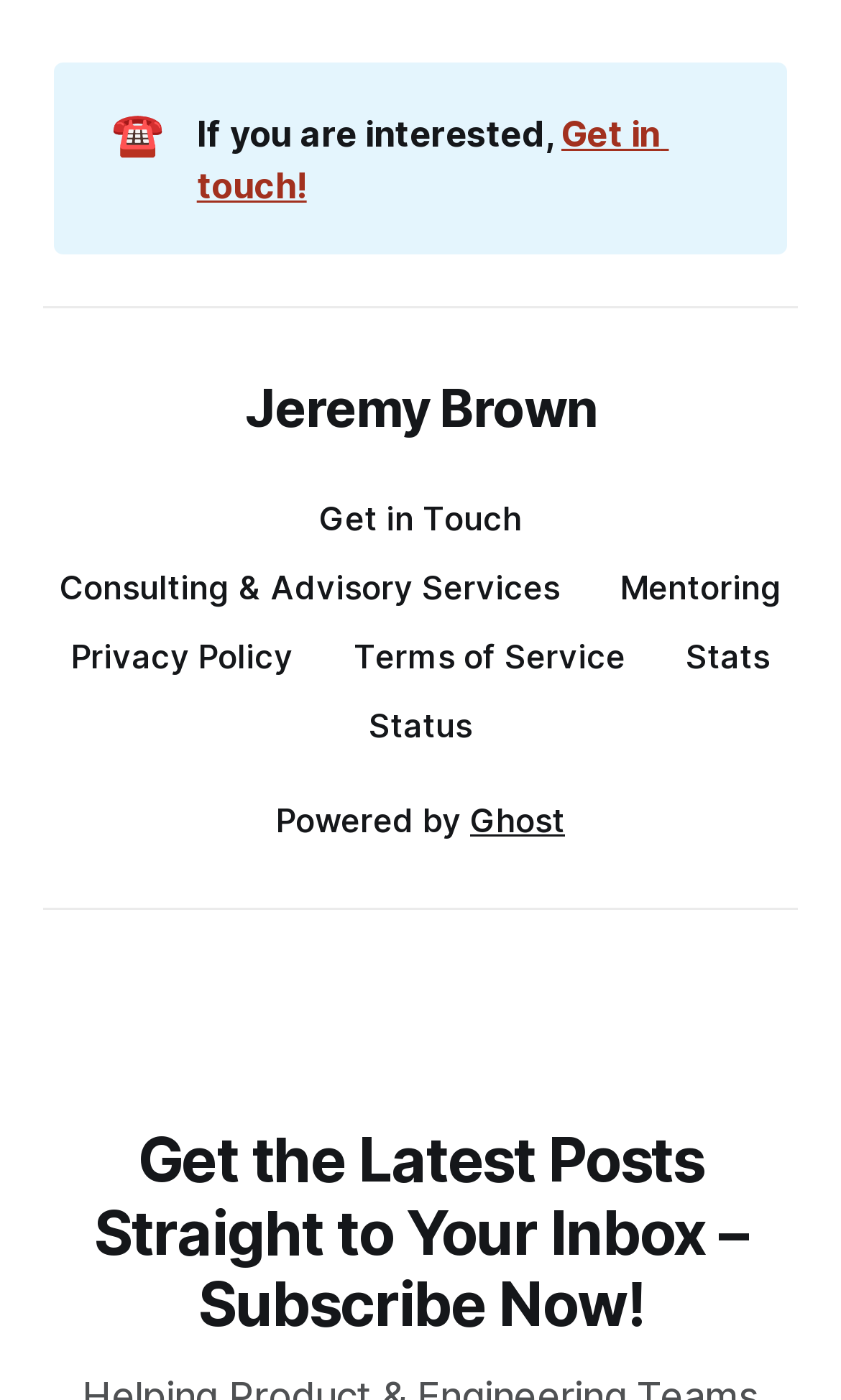Please give a one-word or short phrase response to the following question: 
What is the name of the person on the webpage?

Jeremy Brown